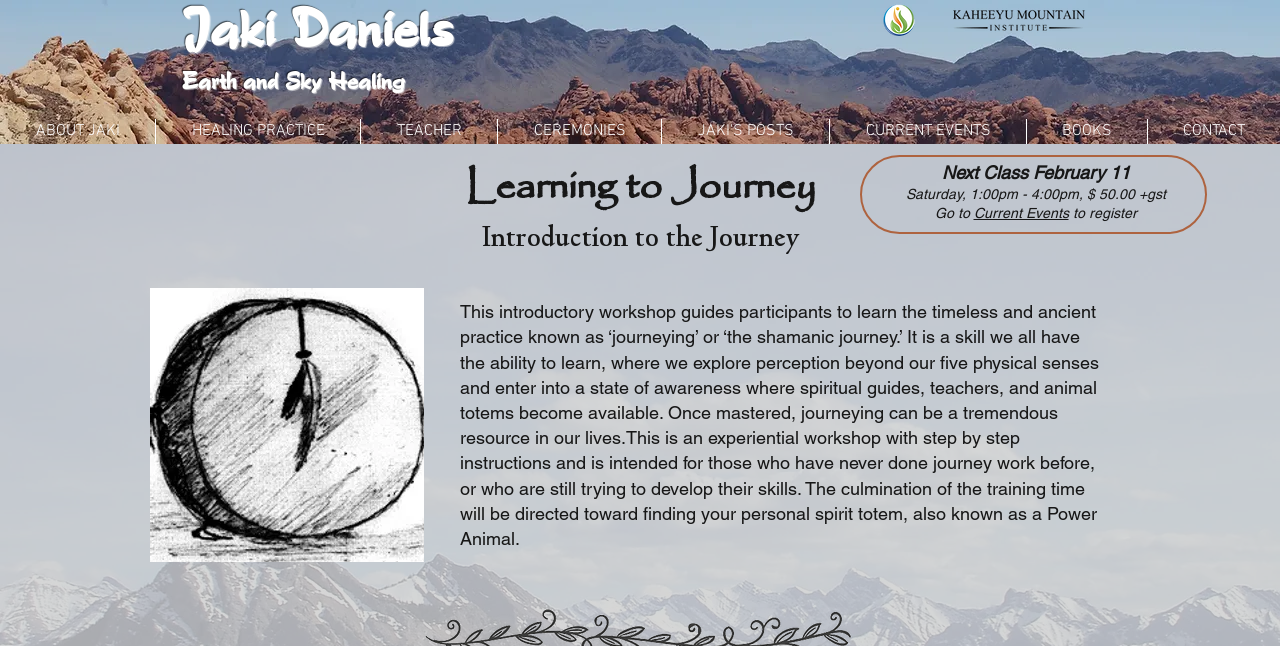What is the date of the next class?
Could you please answer the question thoroughly and with as much detail as possible?

The date of the next class can be found in the static text element 'Next Class February 11' which suggests that the next class is scheduled to take place on February 11.